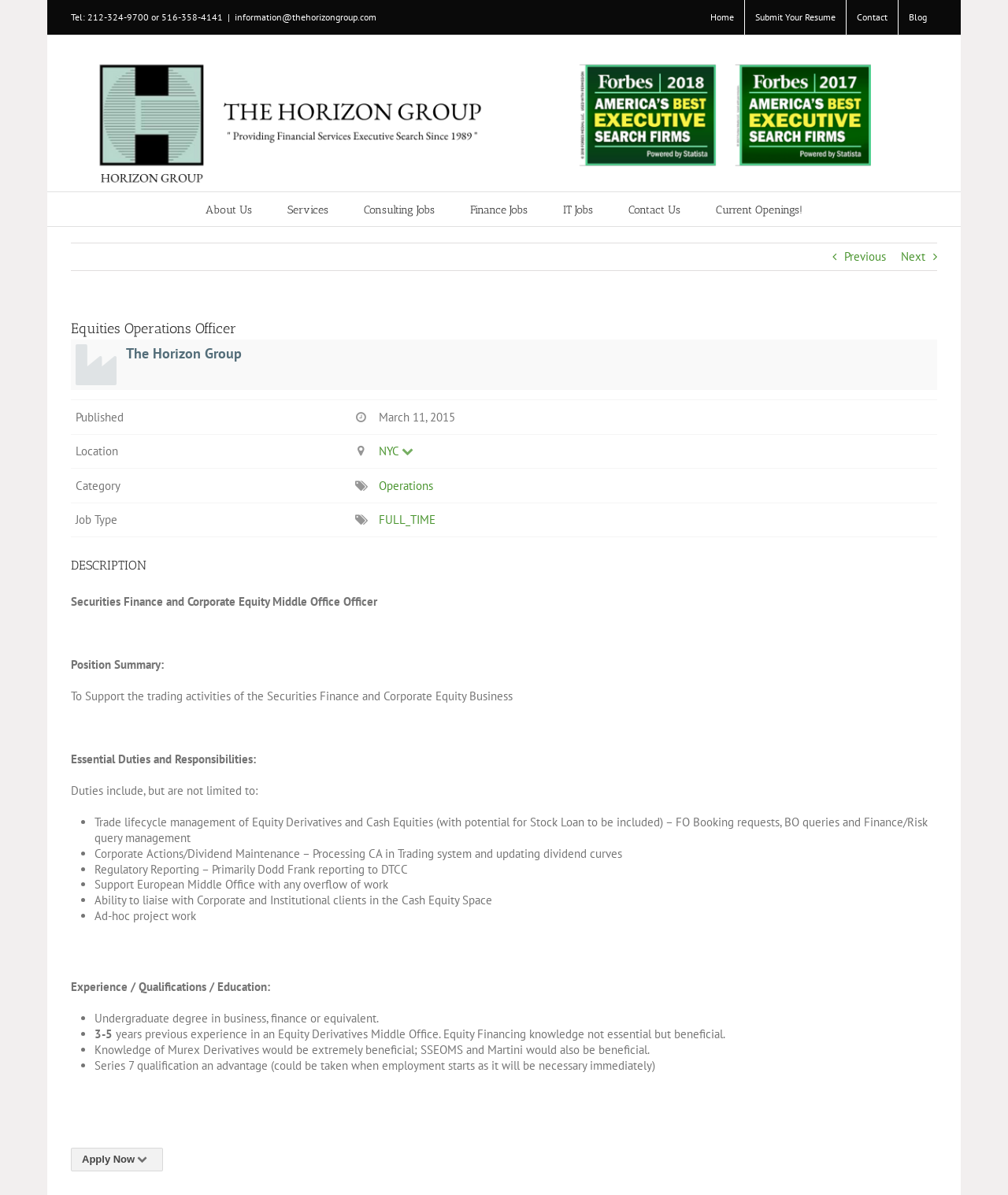Analyze the image and give a detailed response to the question:
What is the job type of the Equities Operations Officer position?

I found the job type by looking at the job description, where it says 'Job Type: FULL_TIME'.